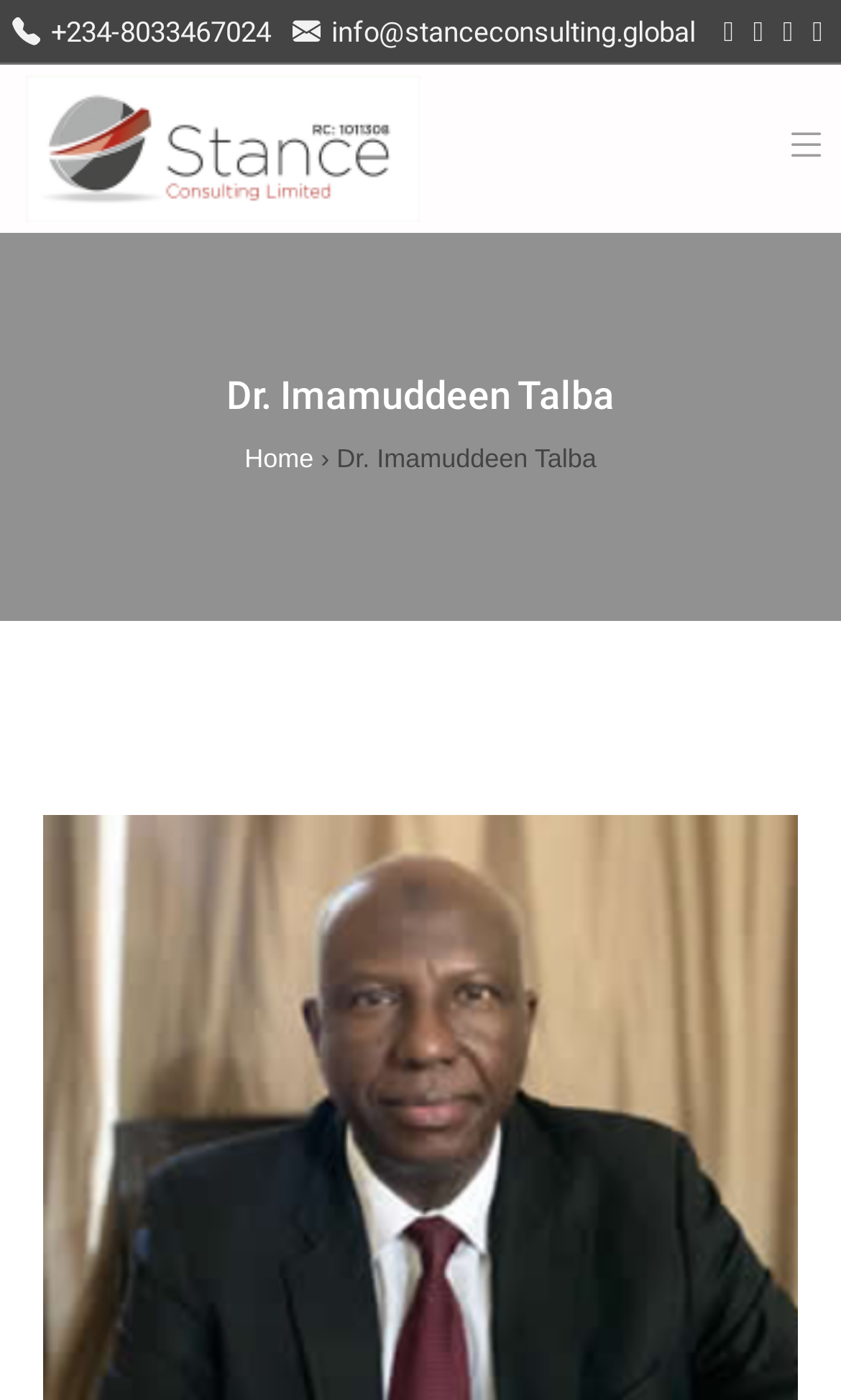Please provide a comprehensive response to the question based on the details in the image: What is the phone number to contact Dr. Imamuddeen Talba?

The phone number can be found on the top left corner of the webpage, inside a link element with a phone icon.